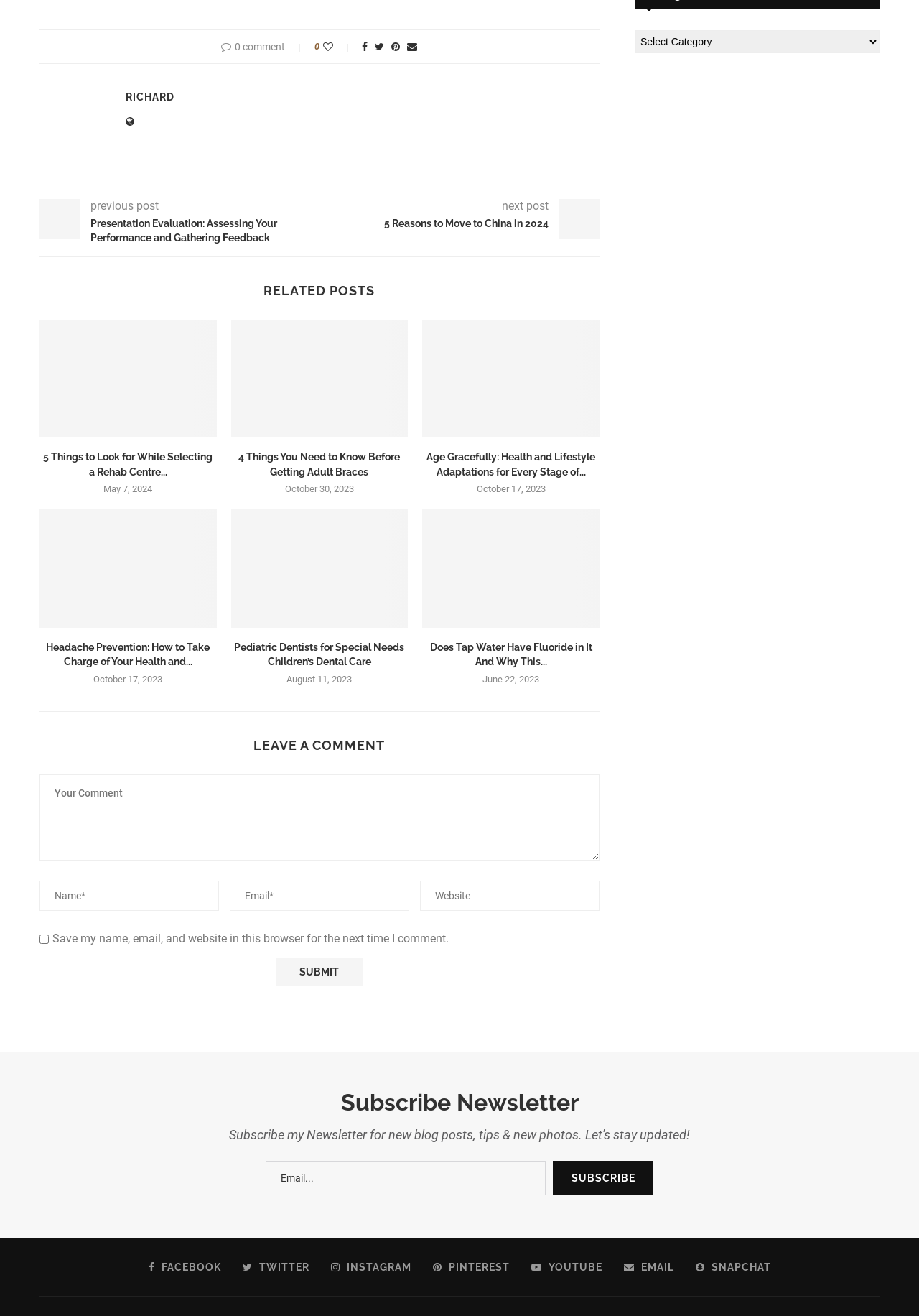Kindly determine the bounding box coordinates of the area that needs to be clicked to fulfill this instruction: "Leave a comment".

[0.043, 0.54, 0.652, 0.572]